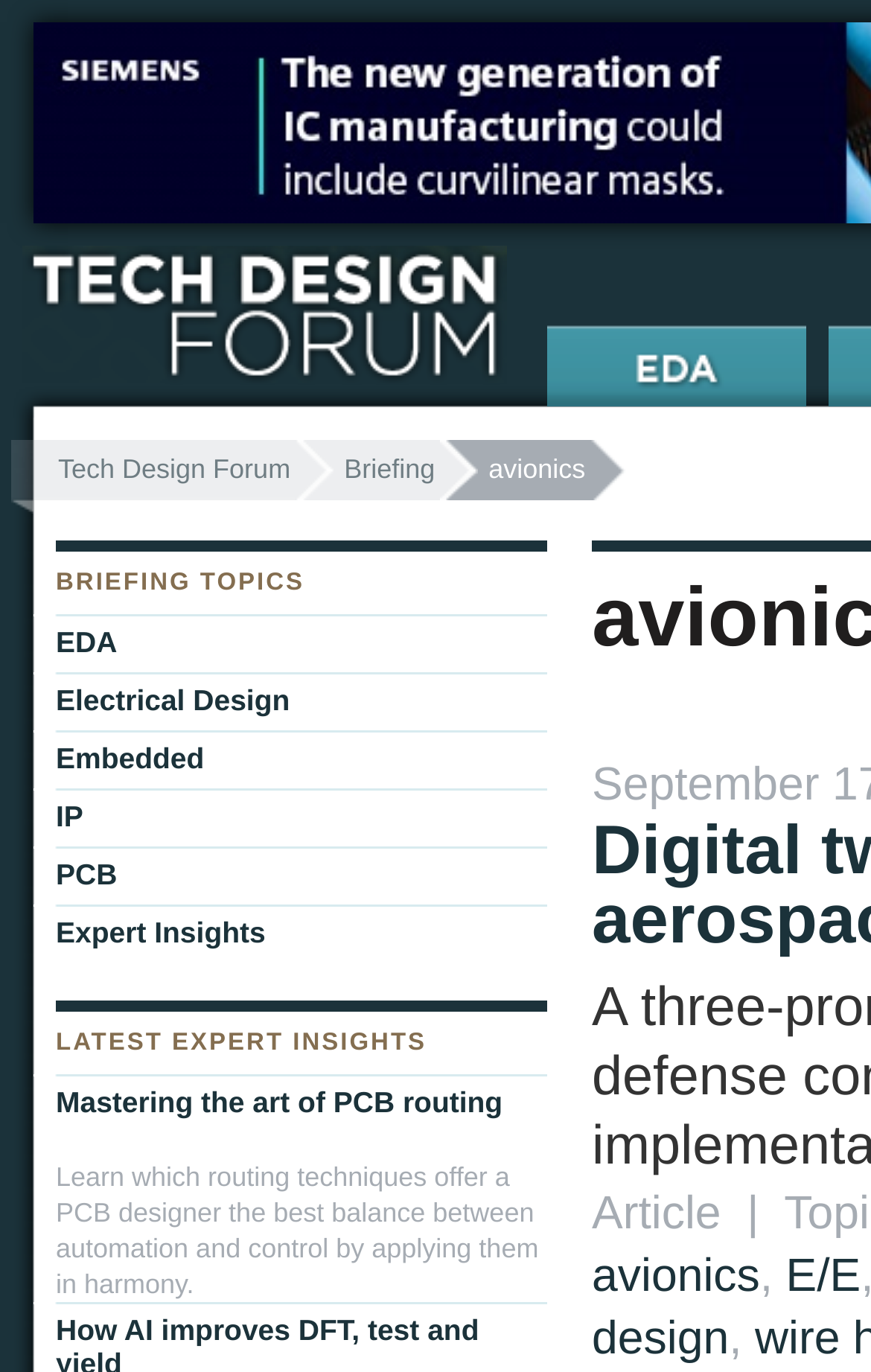Identify the bounding box coordinates of the element that should be clicked to fulfill this task: "View Privacy Policy". The coordinates should be provided as four float numbers between 0 and 1, i.e., [left, top, right, bottom].

None